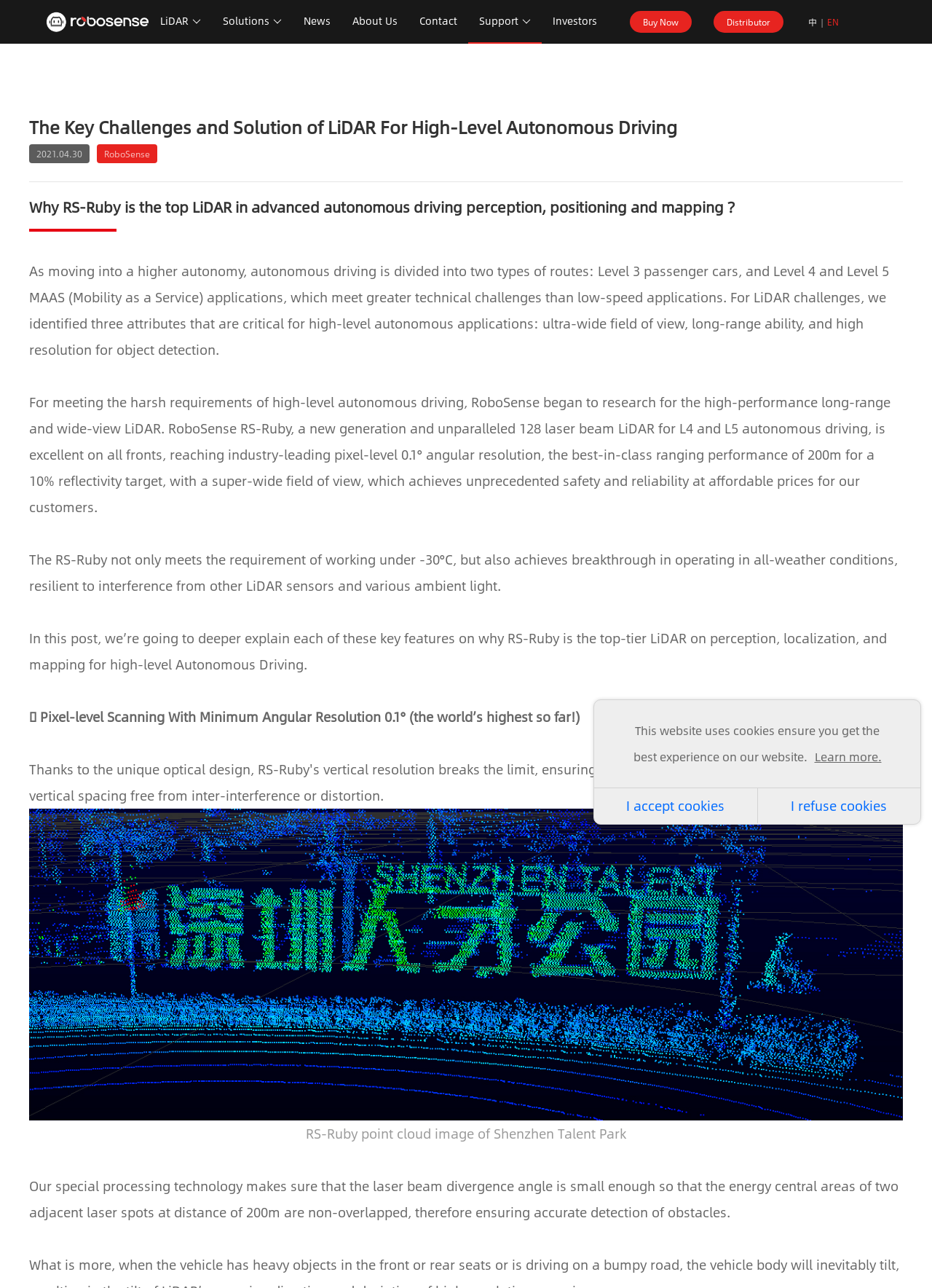Calculate the bounding box coordinates of the UI element given the description: "Distributor".

[0.765, 0.008, 0.84, 0.025]